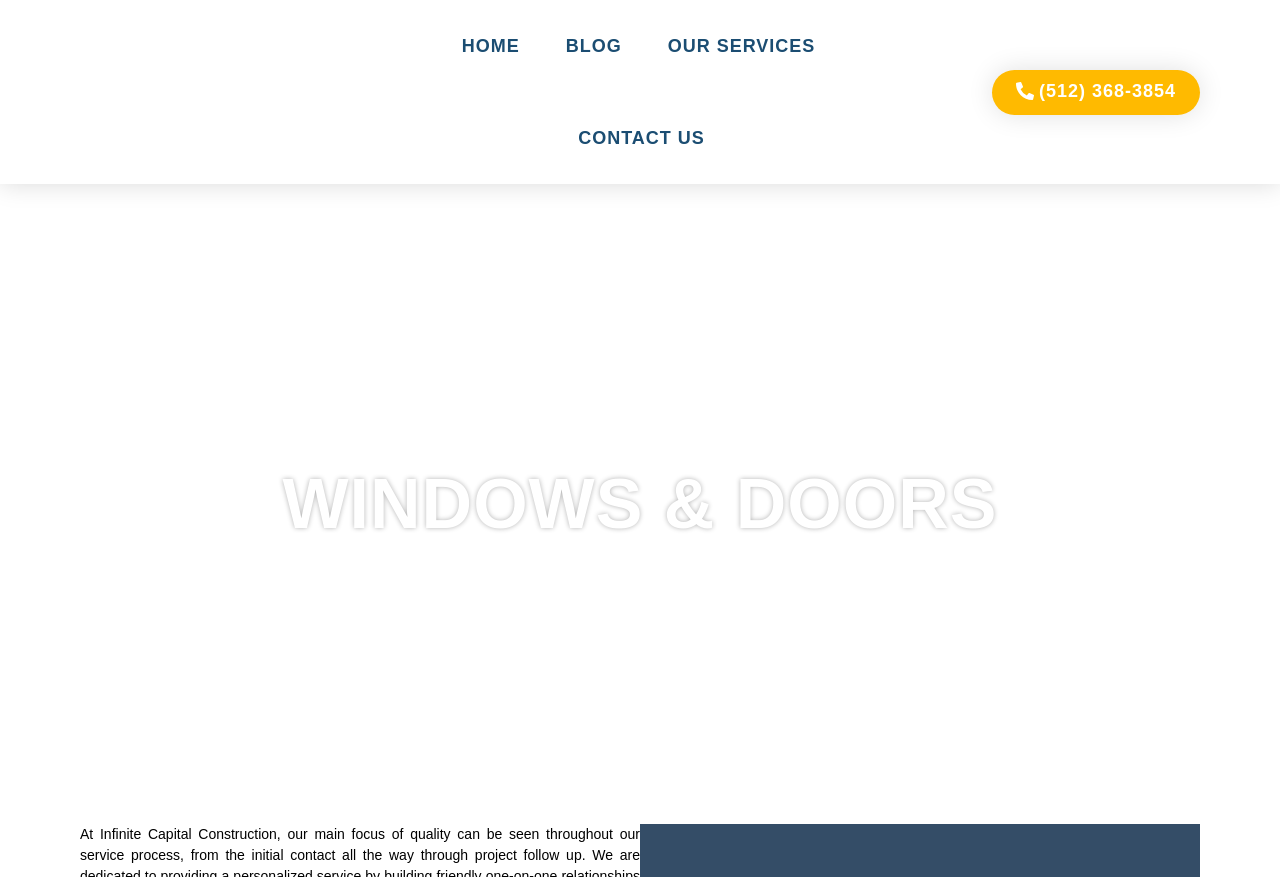Identify the bounding box for the UI element described as: "Skip to content". The coordinates should be four float numbers between 0 and 1, i.e., [left, top, right, bottom].

[0.006, 0.009, 0.082, 0.029]